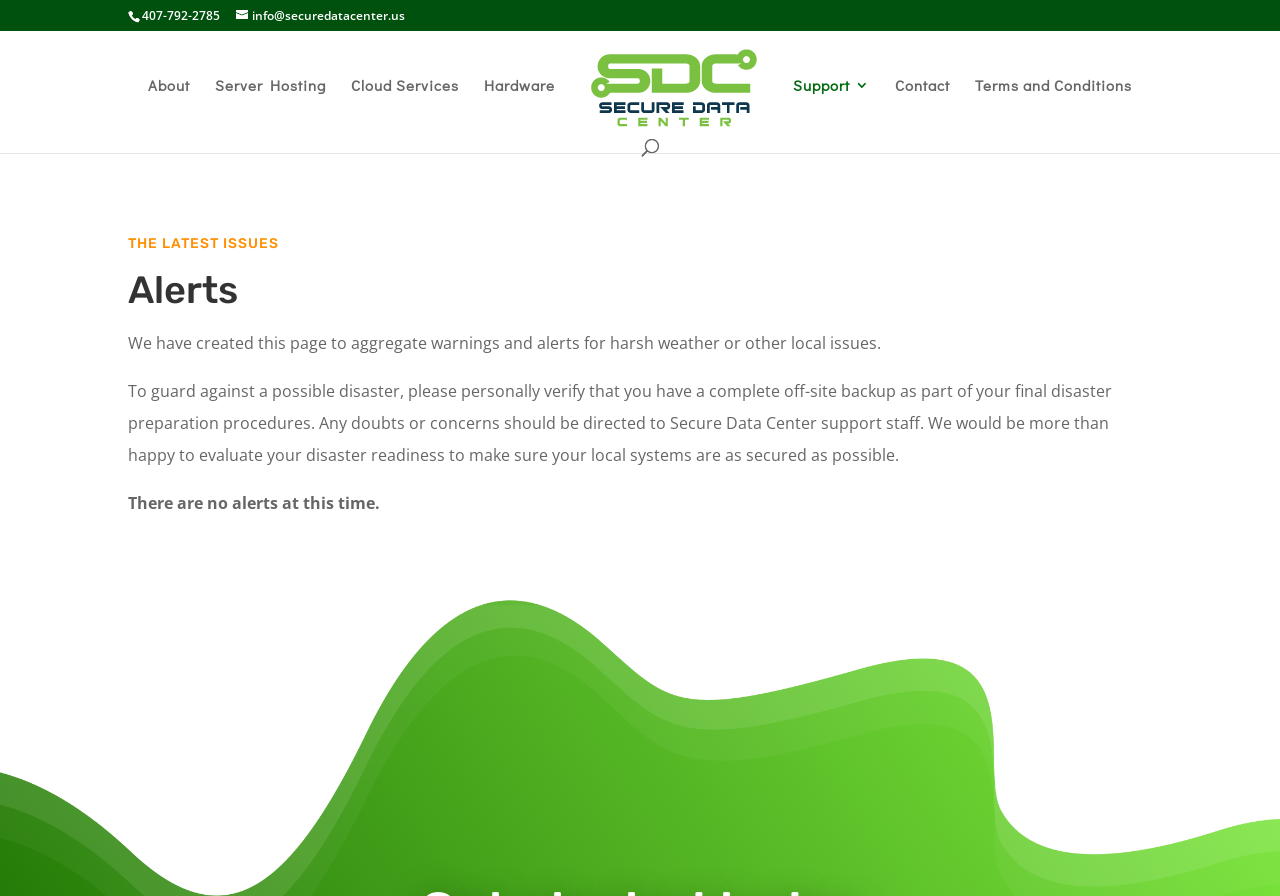Respond concisely with one word or phrase to the following query:
What is the purpose of this webpage?

To aggregate warnings and alerts